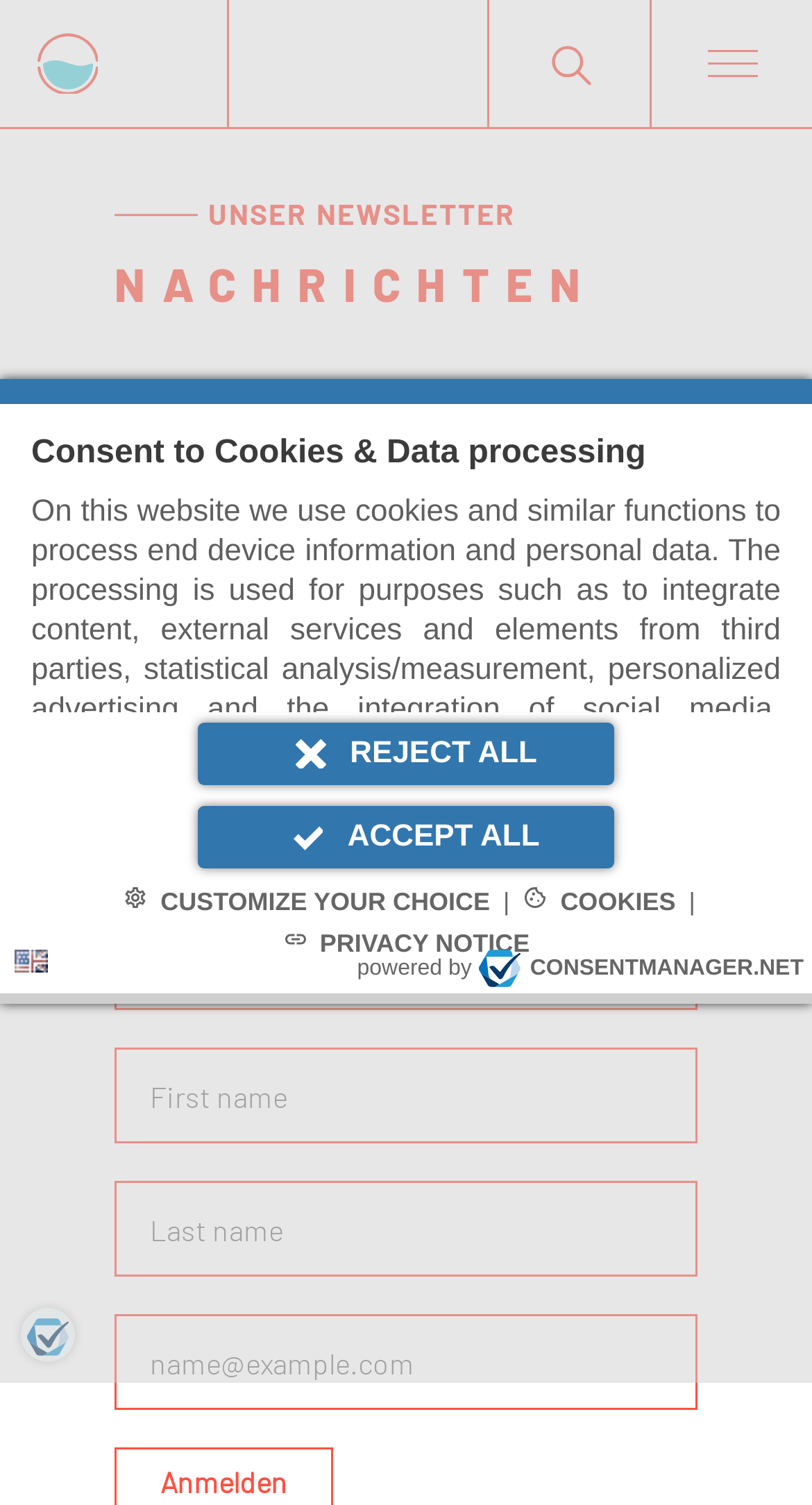What is the purpose of the newsletter?
Answer the question with a detailed explanation, including all necessary information.

Based on the webpage, it is mentioned that in the future, the printed Düker News will be sent in digital form as a newsletter. This will allow users to receive news and updates about the company and its products by email several times a year, which will help protect the environment and provide more up-to-date news.